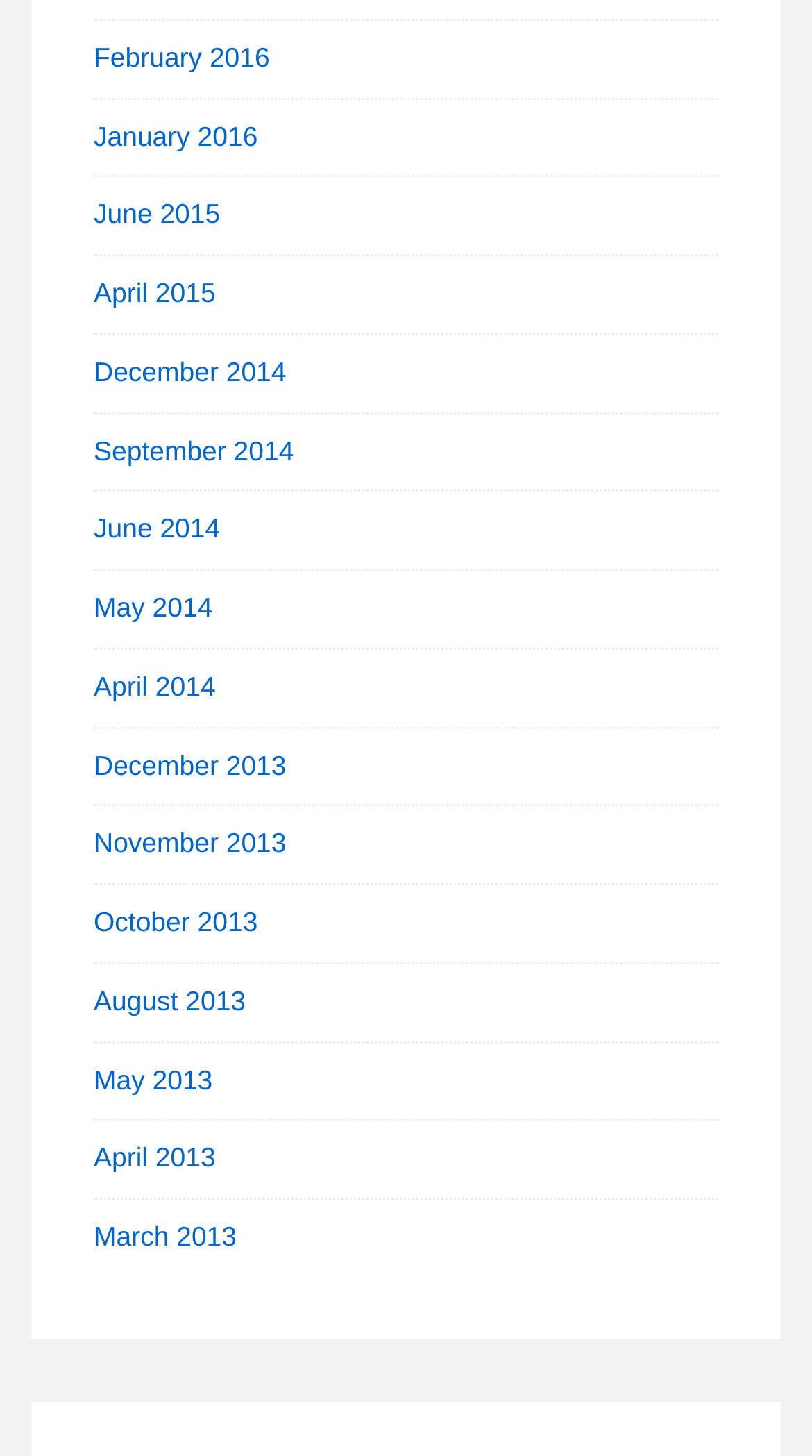Identify the bounding box of the UI component described as: "May 2014".

[0.115, 0.407, 0.262, 0.428]